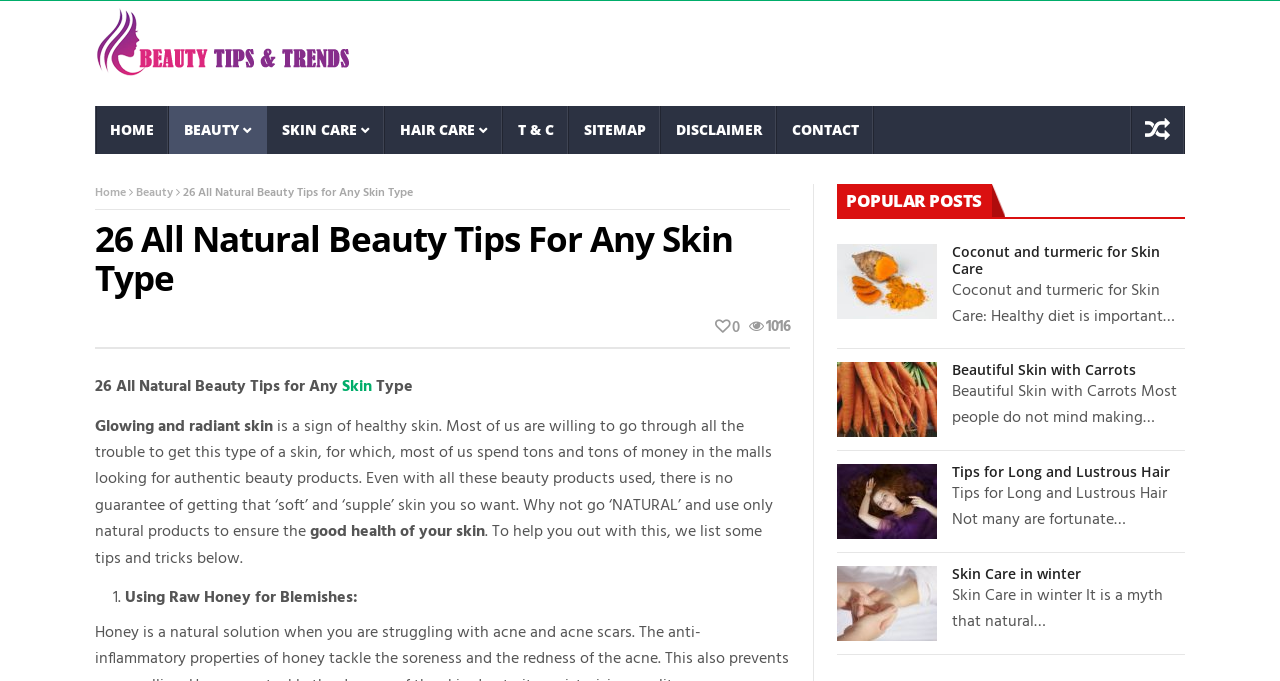What is the purpose of the links at the top of the webpage?
Please use the image to provide a one-word or short phrase answer.

Navigation